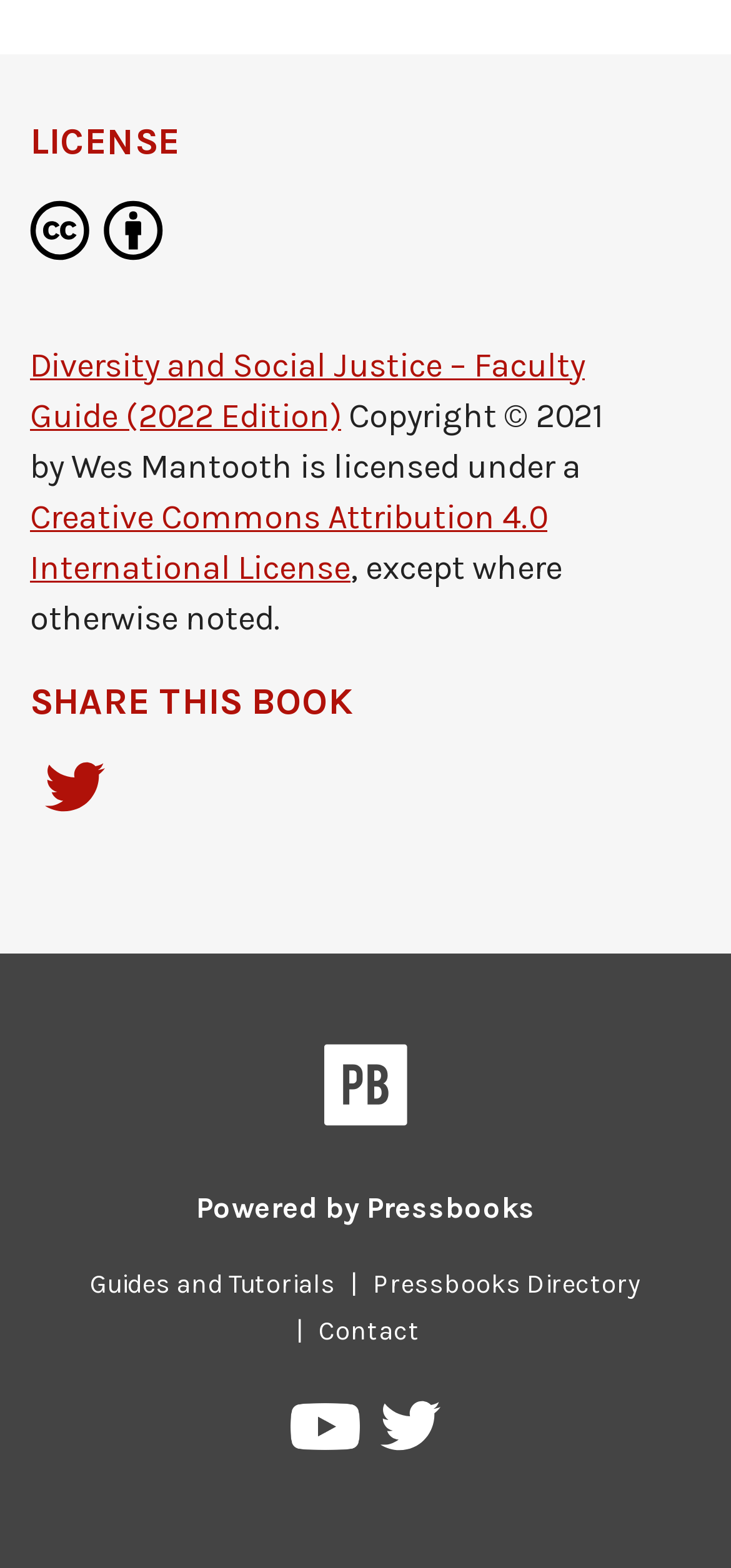Using the provided description: "Contact", find the bounding box coordinates of the corresponding UI element. The output should be four float numbers between 0 and 1, in the format [left, top, right, bottom].

[0.415, 0.838, 0.595, 0.859]